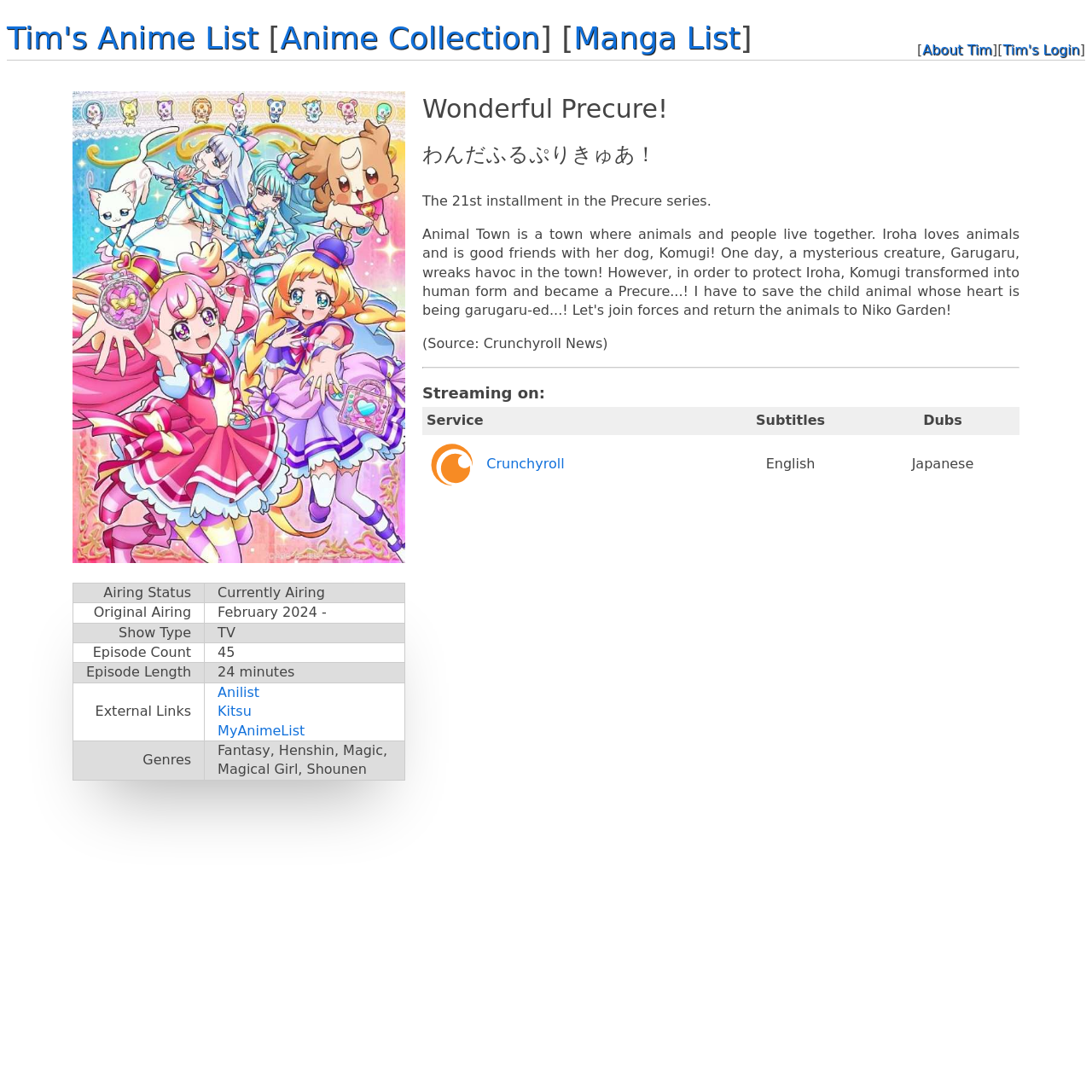What is the genre of the anime?
Refer to the image and give a detailed response to the question.

I found the answer by examining the table element on the webpage, specifically the row with the gridcell containing the text 'Genres' and the adjacent gridcell containing the text 'Fantasy, Henshin, Magic, Magical Girl, Shounen'.